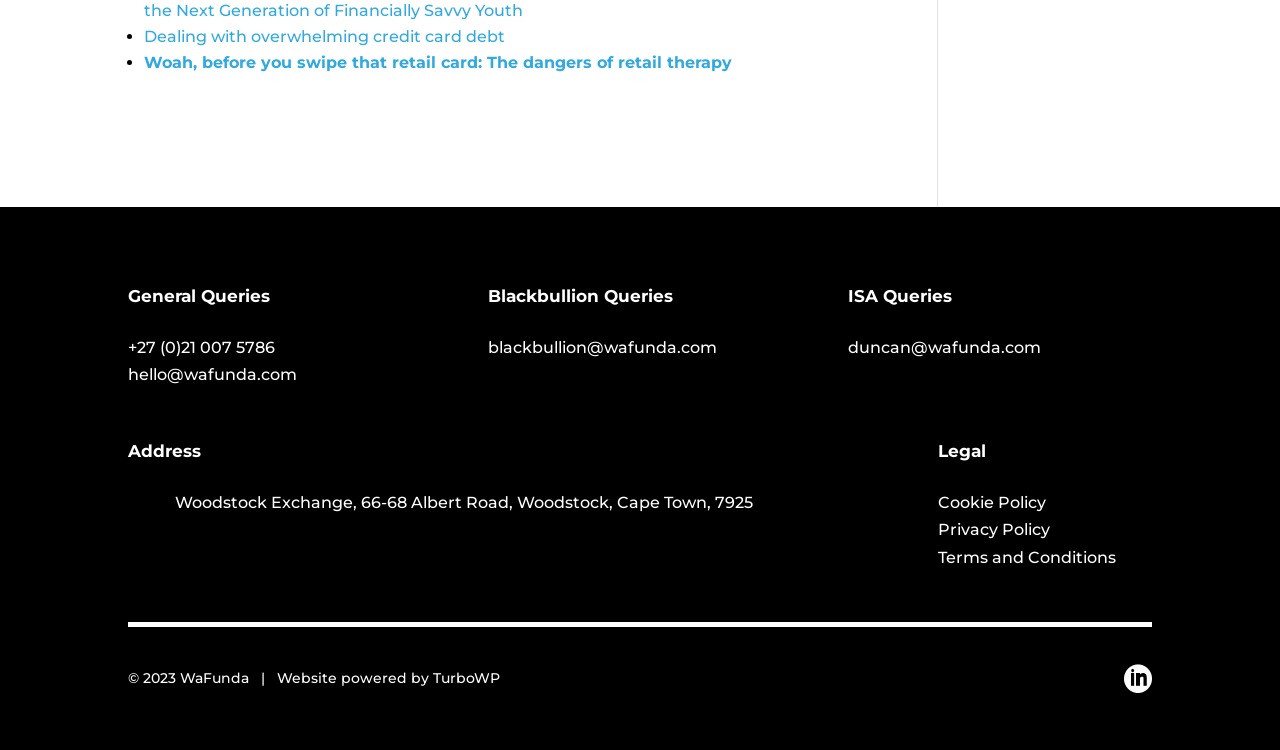Provide a one-word or short-phrase response to the question:
What is the address of WaFunda?

Woodstock Exchange, 66-68 Albert Road, Woodstock, Cape Town, 7925